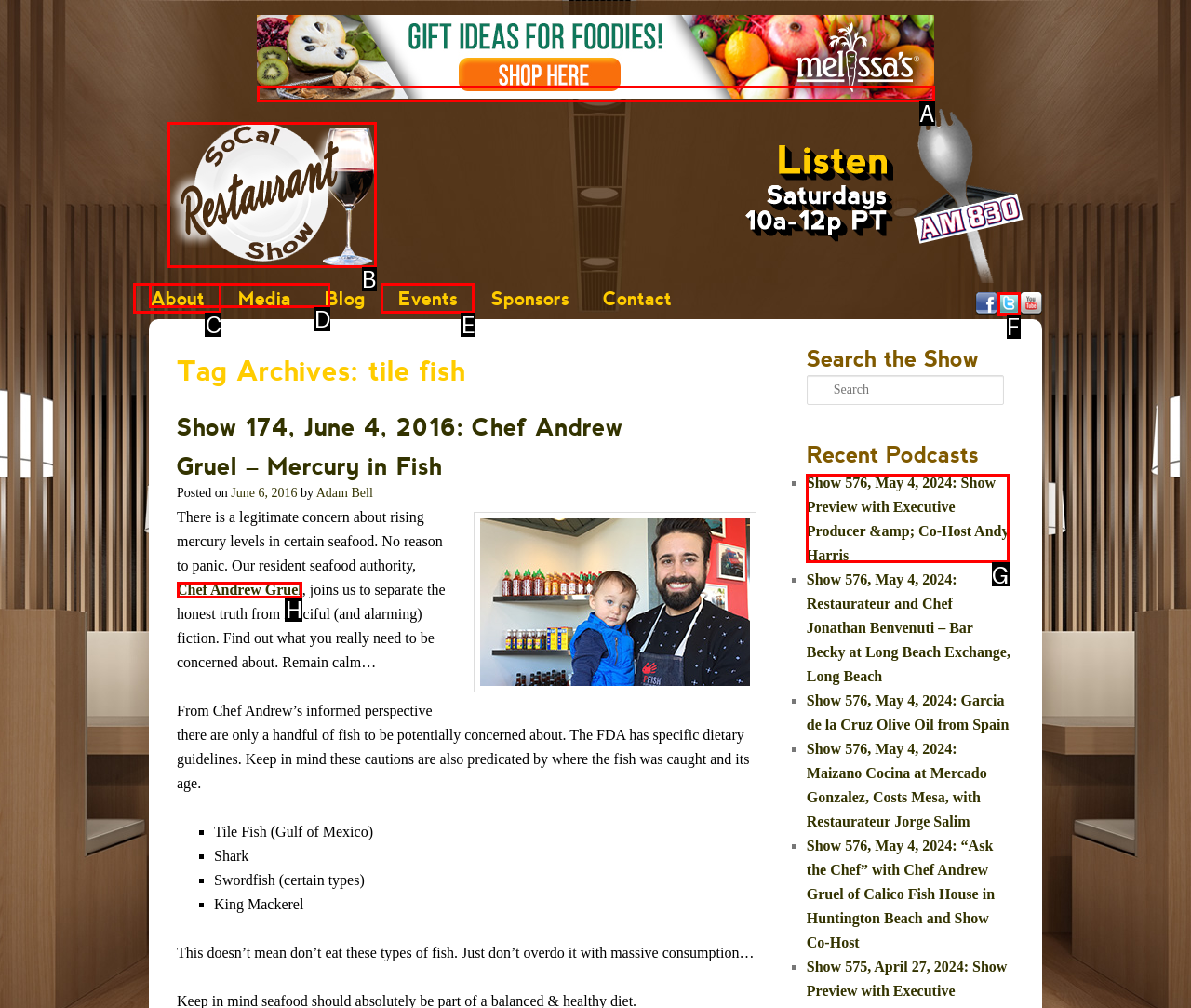From the provided choices, determine which option matches the description: Twitter. Respond with the letter of the correct choice directly.

F